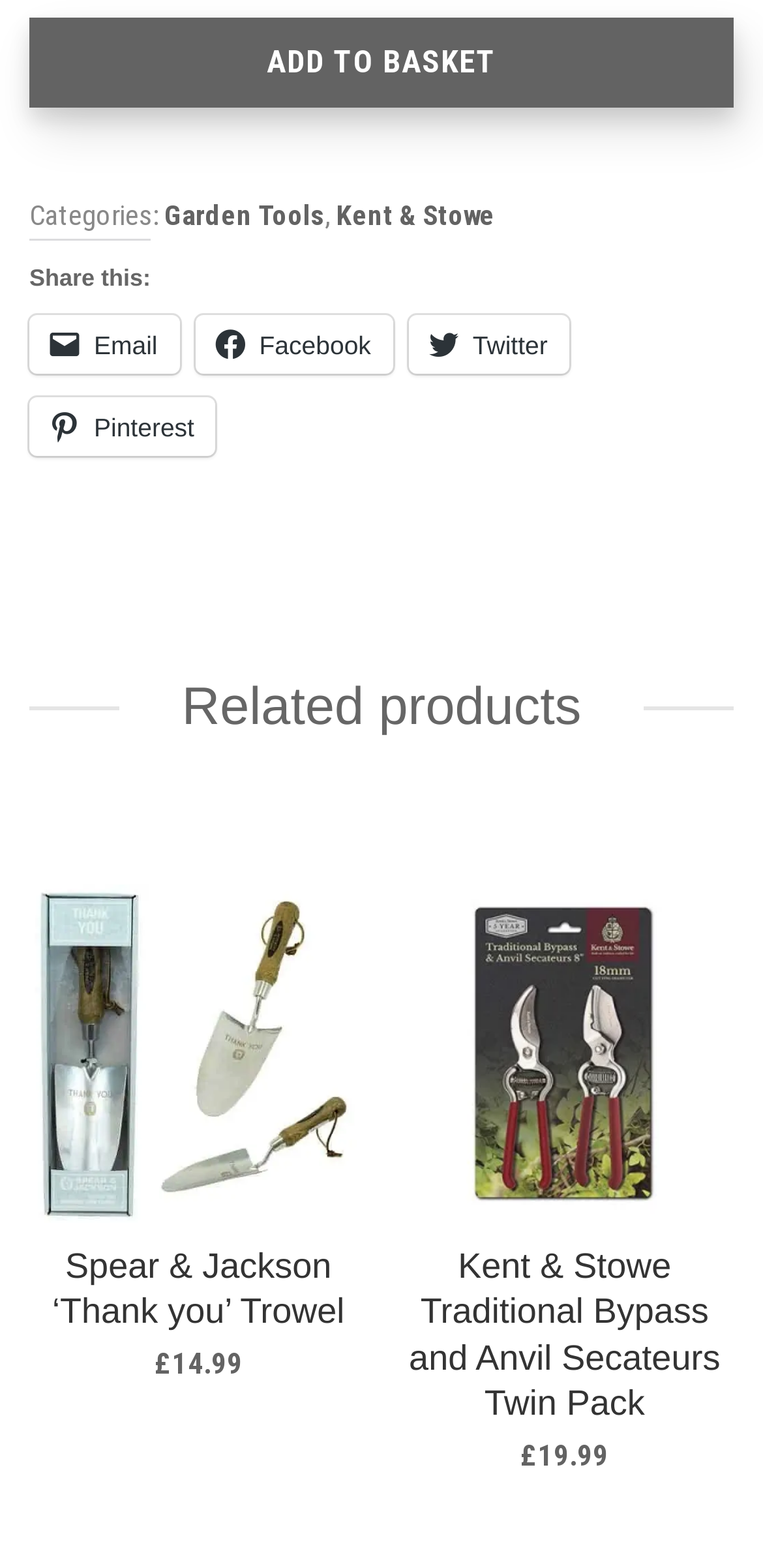Please identify the bounding box coordinates of the clickable region that I should interact with to perform the following instruction: "Share on Facebook". The coordinates should be expressed as four float numbers between 0 and 1, i.e., [left, top, right, bottom].

[0.255, 0.201, 0.514, 0.239]